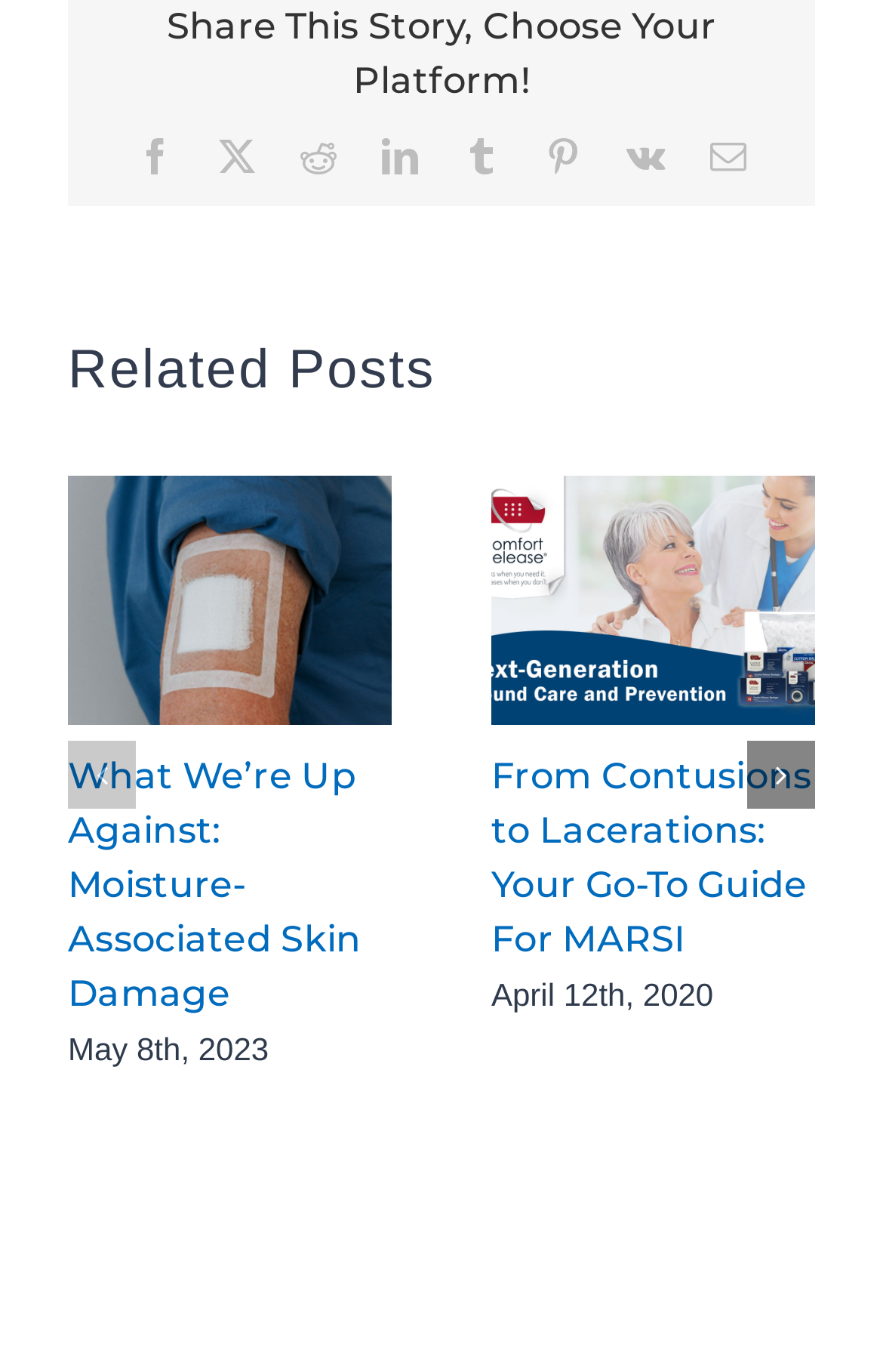Please locate the UI element described by "LinkedIn" and provide its bounding box coordinates.

[0.432, 0.101, 0.473, 0.128]